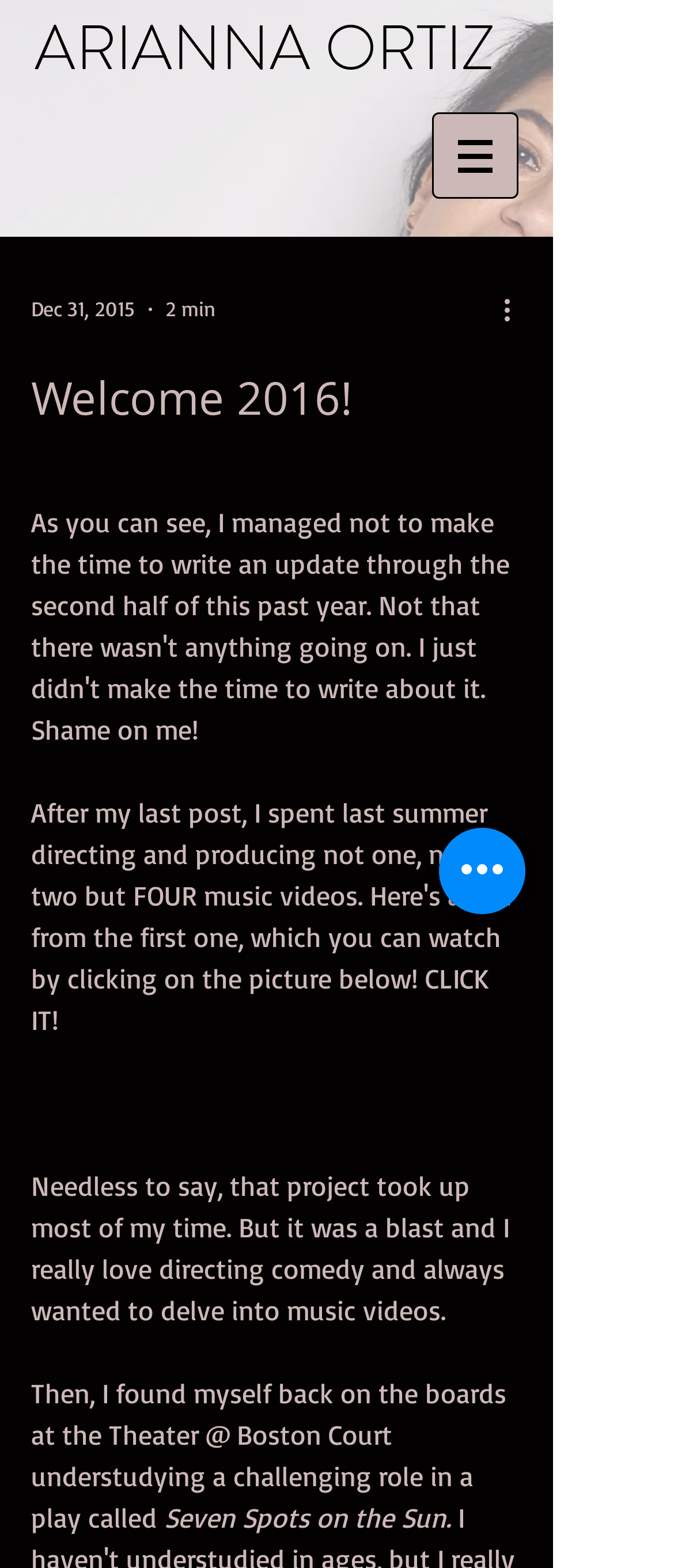What is the name of the play mentioned?
Please use the image to deliver a detailed and complete answer.

The name of the play mentioned in the page can be found in the StaticText element with the text 'Seven Spots on the Sun'. This is likely the title of the play that the author was involved in.